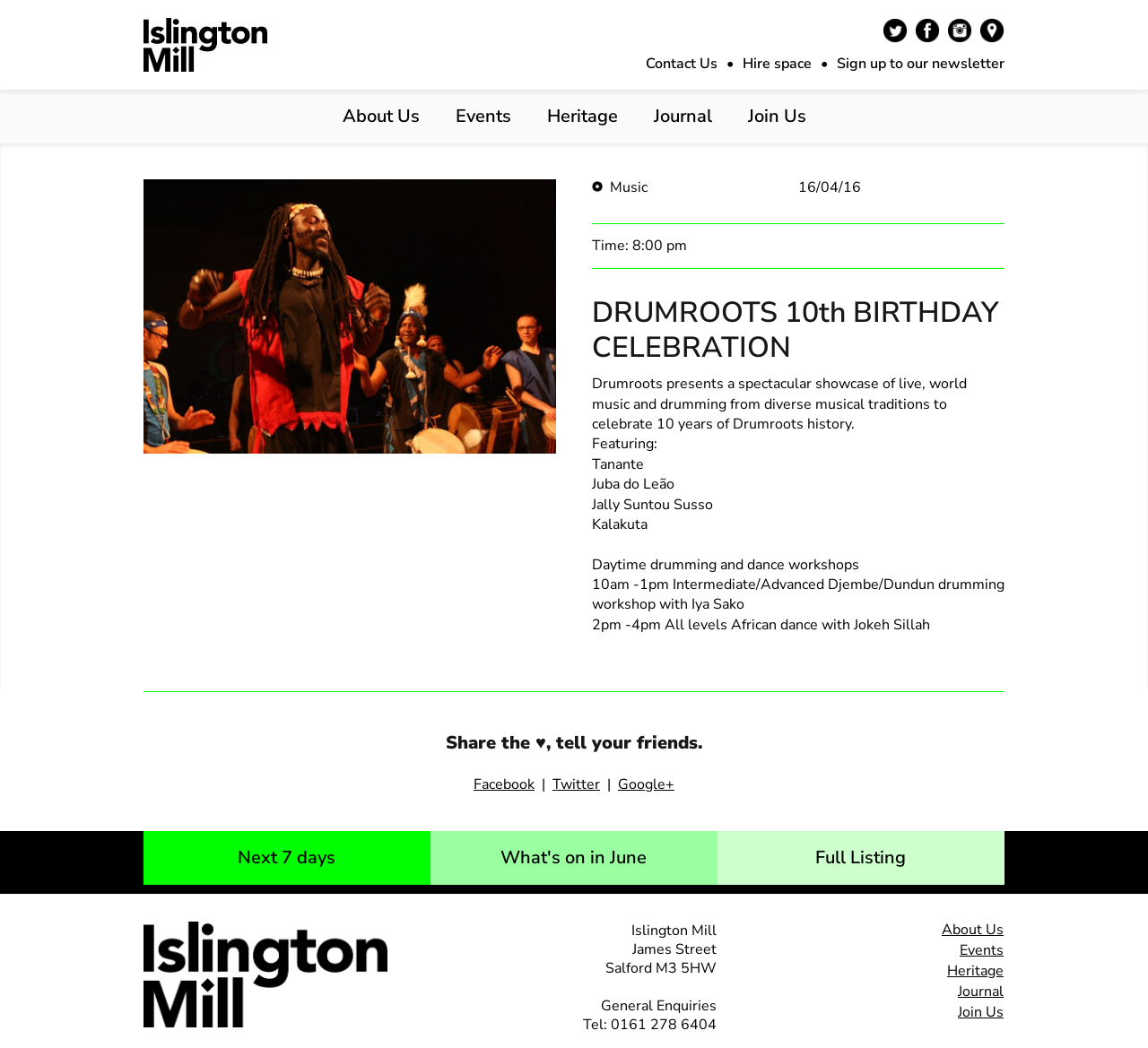Answer the question below with a single word or a brief phrase: 
What is the location of the event?

Islington Mill